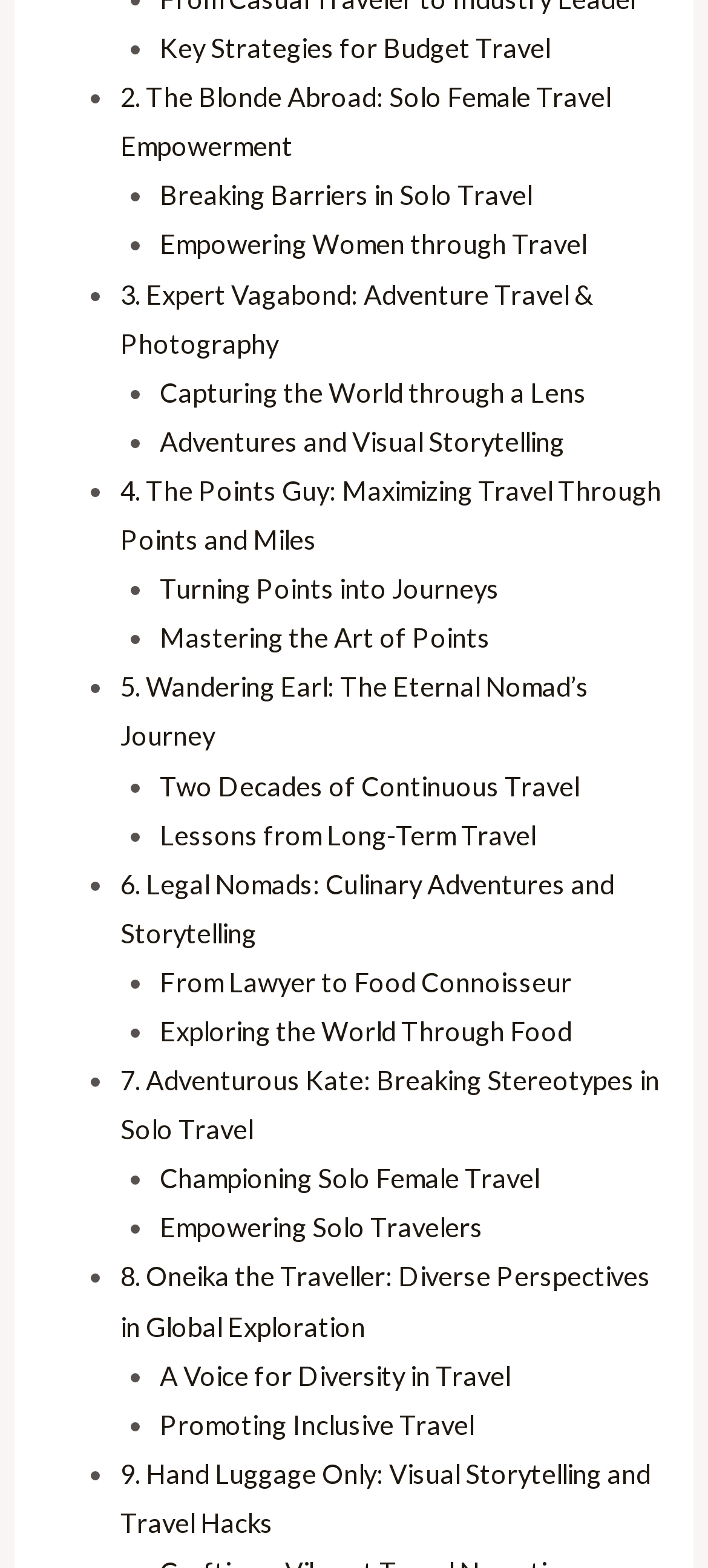Based on the image, please elaborate on the answer to the following question:
What is the focus of the link 'Empowering Women through Travel'?

The link 'Empowering Women through Travel' suggests that the focus of this link is women empowerment, as it explicitly mentions empowering women through travel.